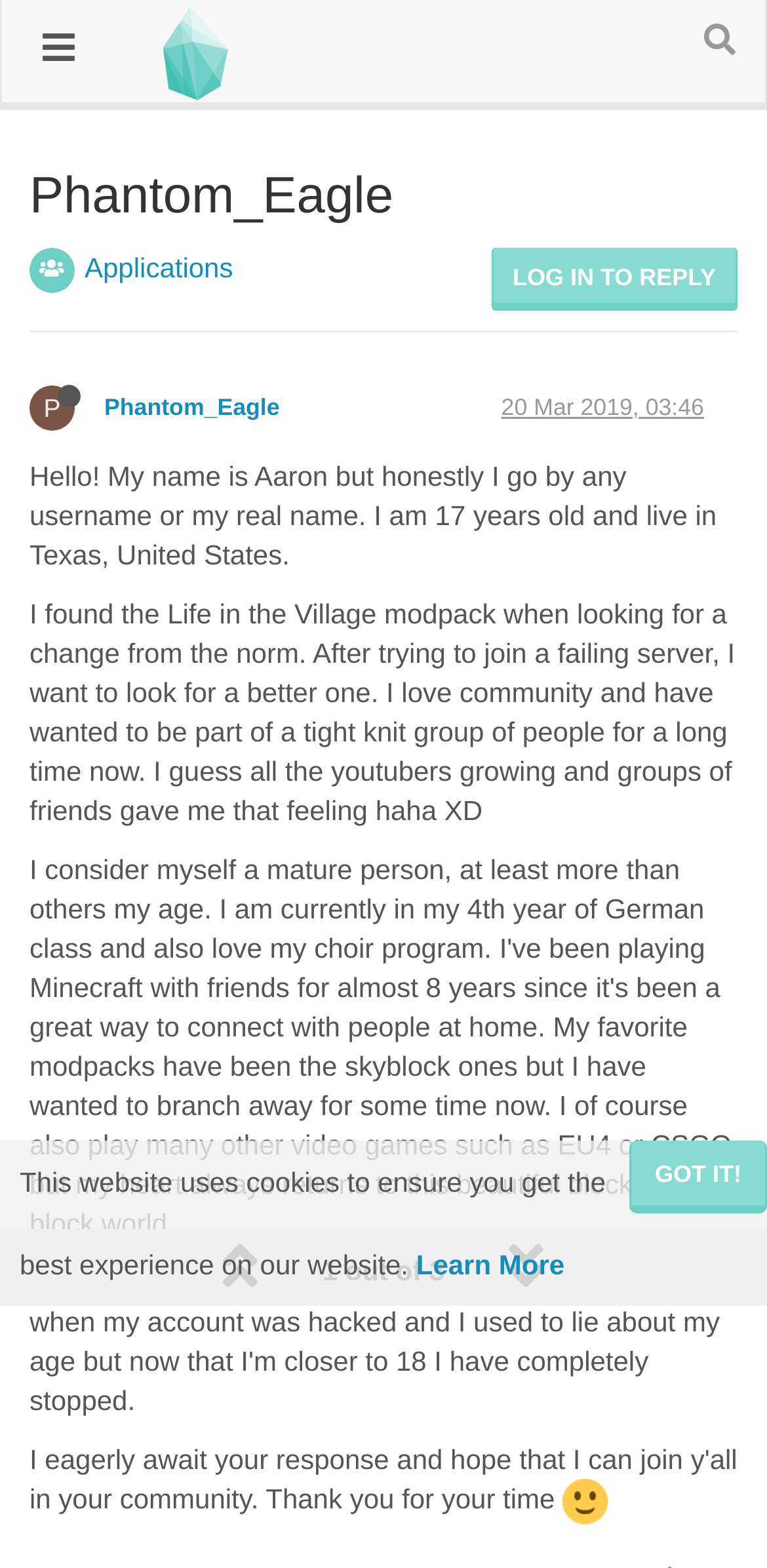Identify the coordinates of the bounding box for the element that must be clicked to accomplish the instruction: "View the 'Archives' section".

None